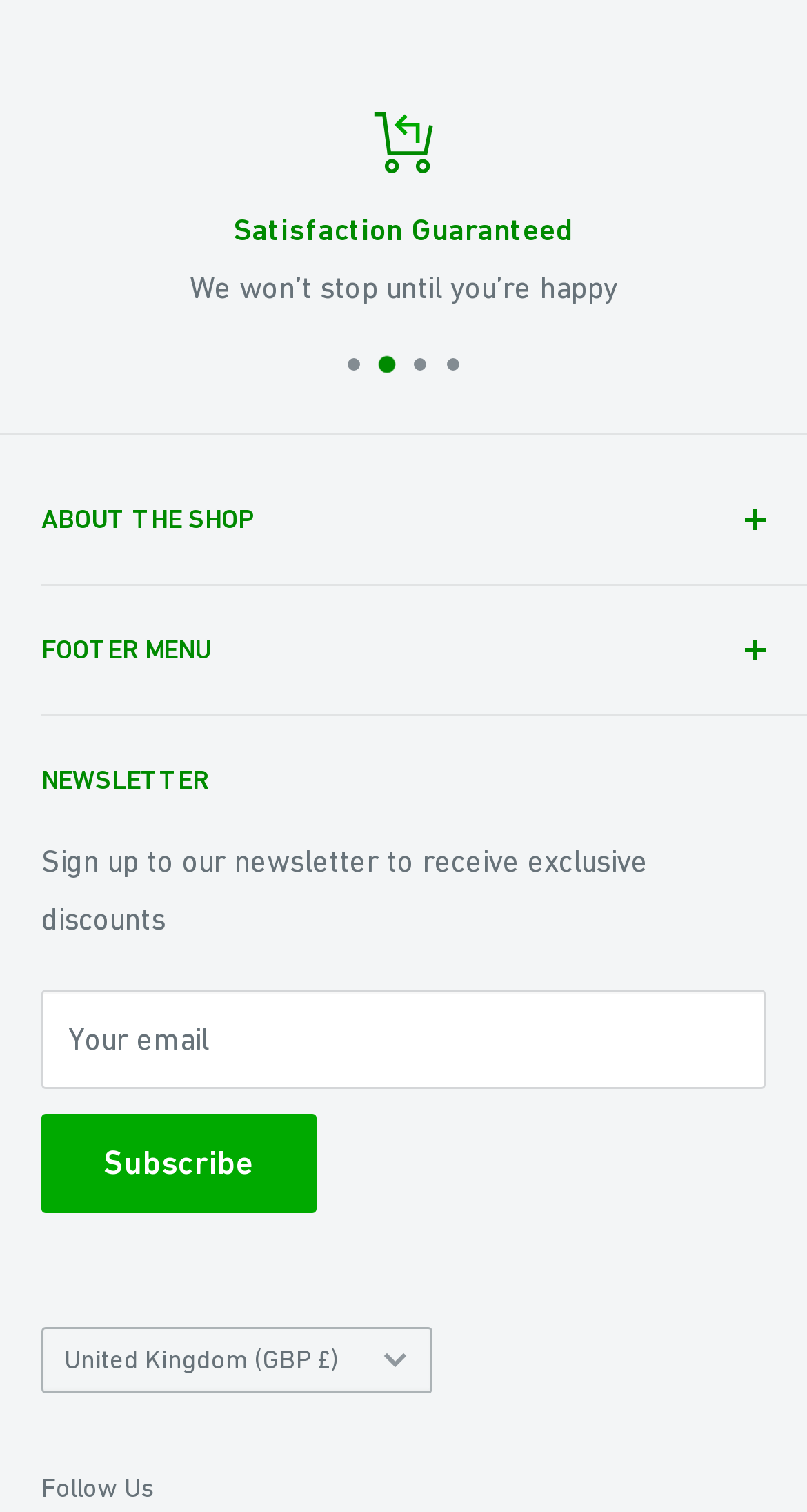Answer the following in one word or a short phrase: 
What is the default country/region selected?

United Kingdom (GBP £)